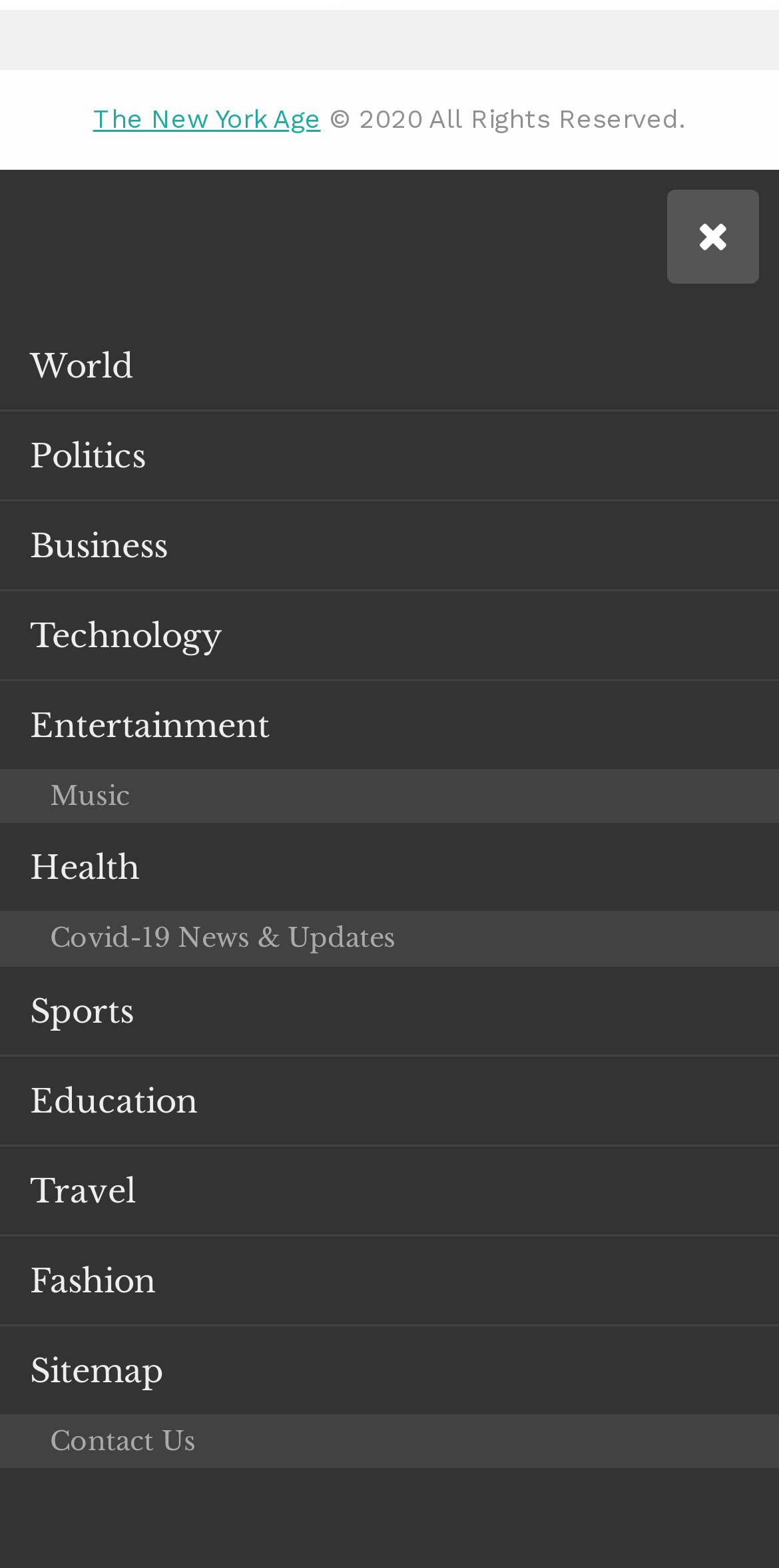Could you highlight the region that needs to be clicked to execute the instruction: "Click the Covid-19 News & Updates link"?

[0.0, 0.582, 1.0, 0.616]